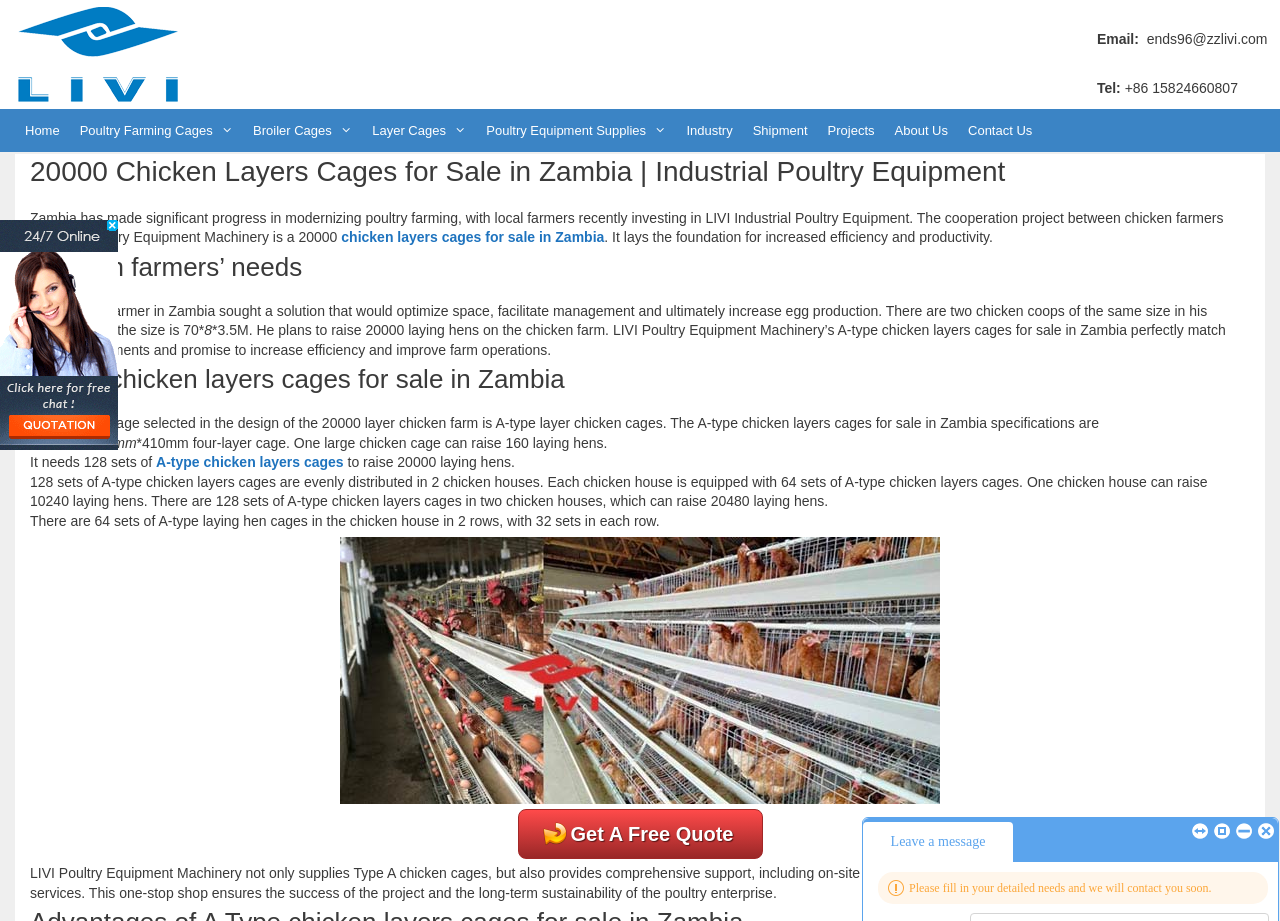Analyze the image and give a detailed response to the question:
What is the size of the chicken farm?

I found this information in the section 'Chicken farmers’ needs', where it says 'The size is 70*3.5M'.